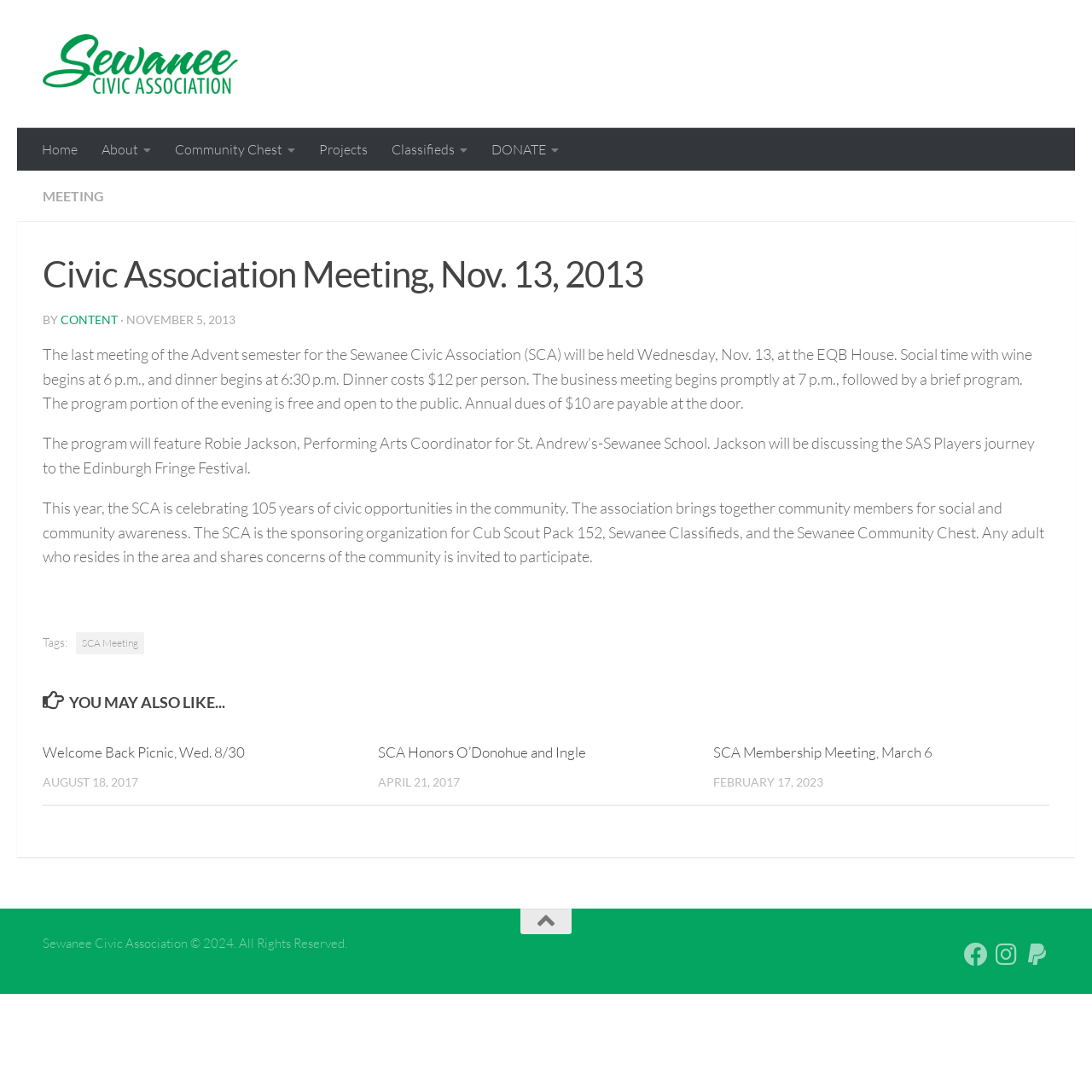Answer the question using only a single word or phrase: 
What is the name of the civic association?

Sewanee Civic Association